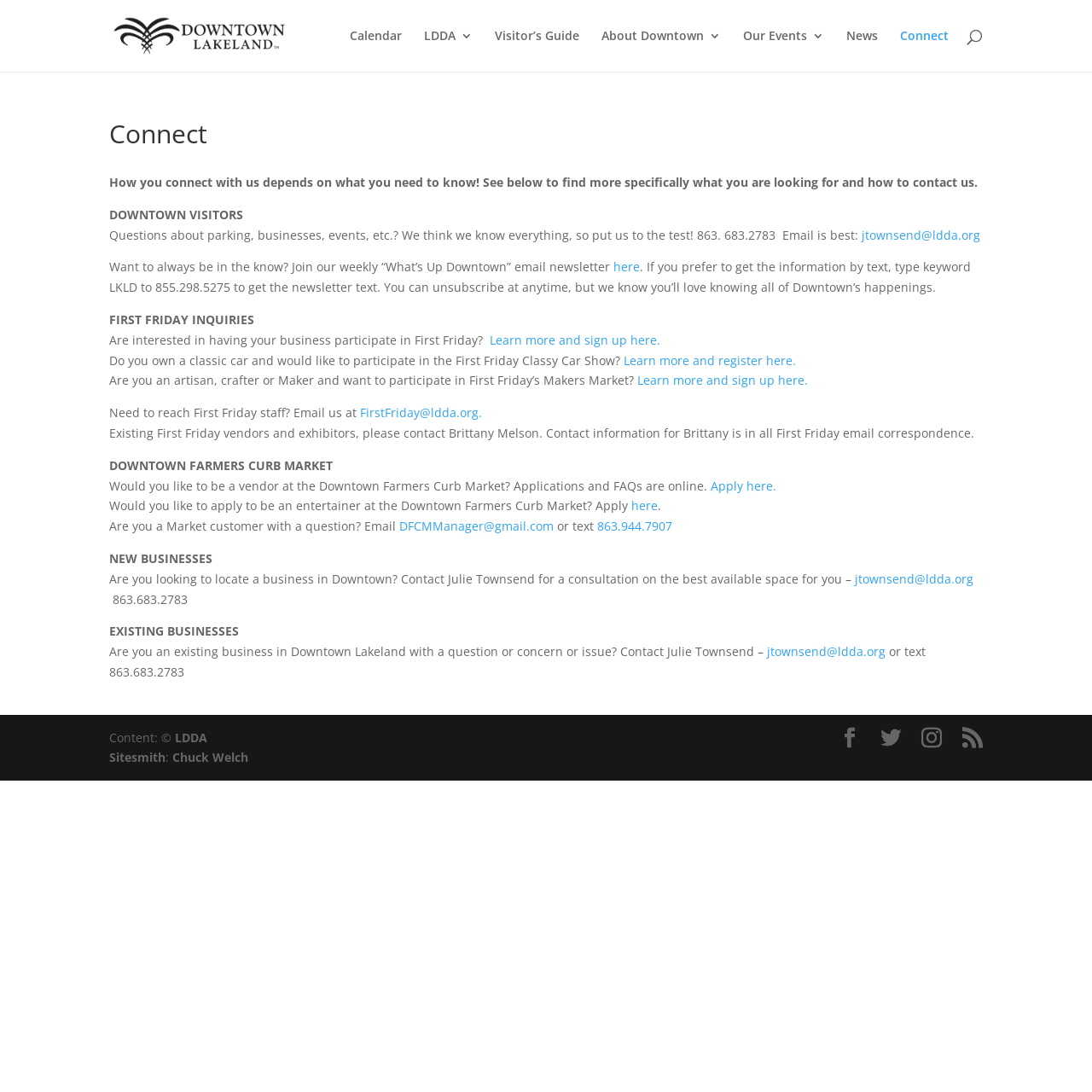Could you indicate the bounding box coordinates of the region to click in order to complete this instruction: "Search for something".

[0.1, 0.0, 0.9, 0.001]